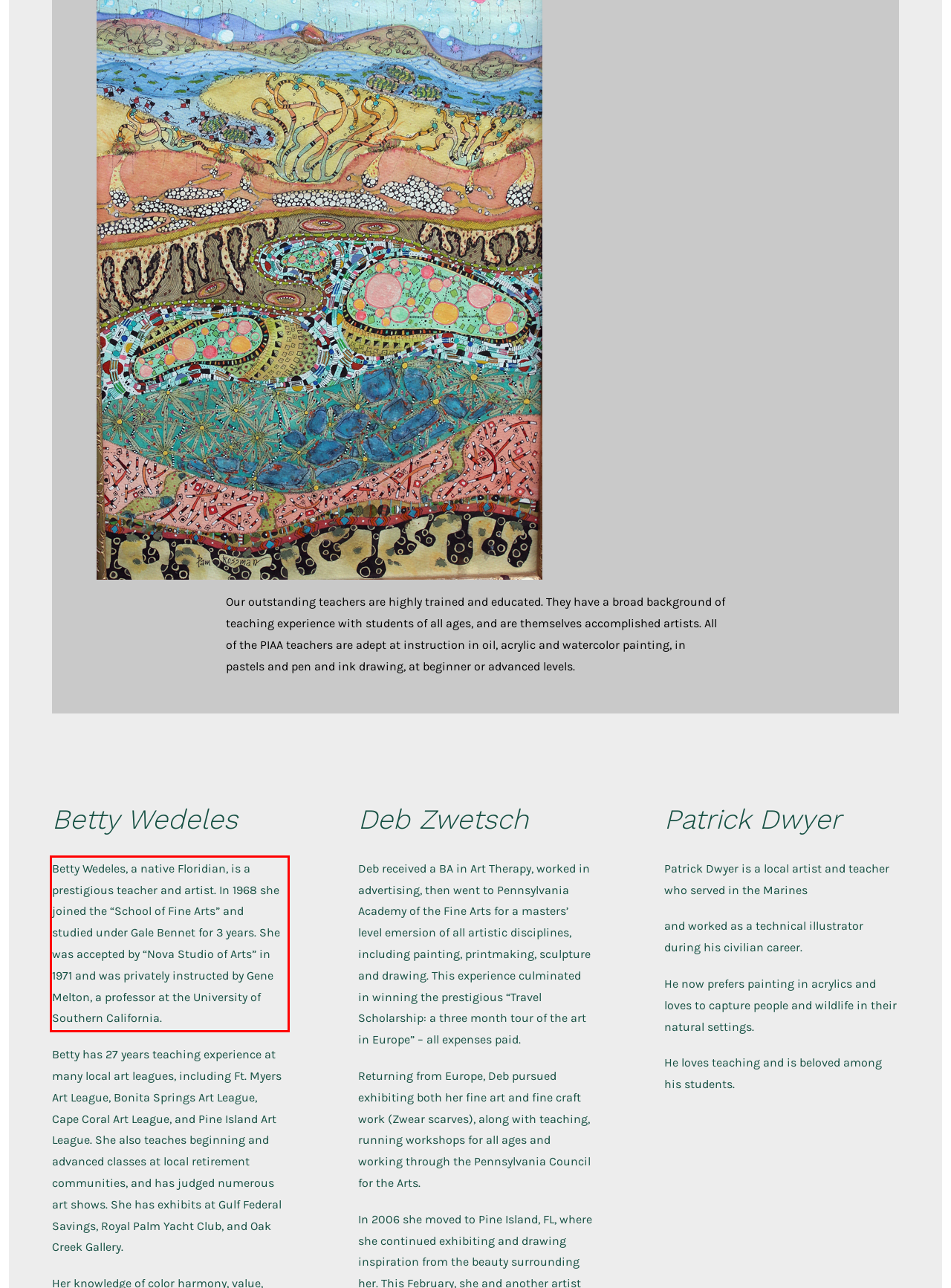Look at the screenshot of the webpage, locate the red rectangle bounding box, and generate the text content that it contains.

Betty Wedeles, a native Floridian, is a prestigious teacher and artist. In 1968 she joined the “School of Fine Arts” and studied under Gale Bennet for 3 years. She was accepted by “Nova Studio of Arts” in 1971 and was privately instructed by Gene Melton, a professor at the University of Southern California.